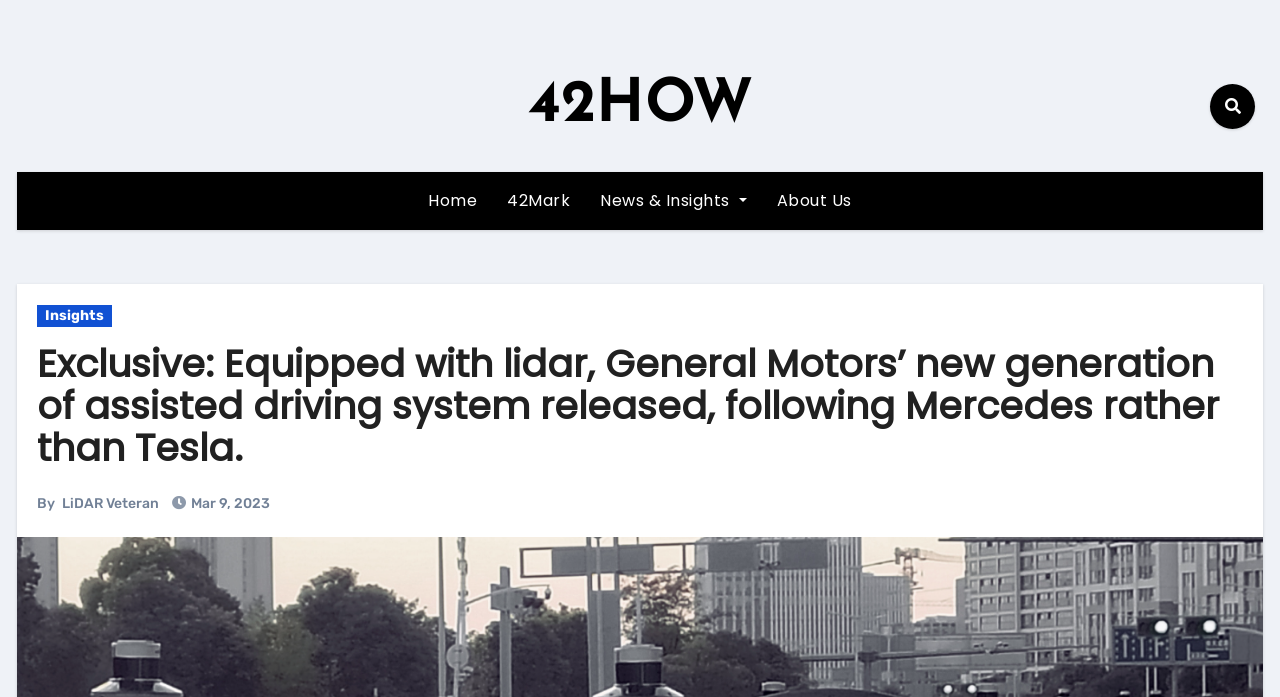Please specify the bounding box coordinates of the region to click in order to perform the following instruction: "go to 42HOW".

[0.412, 0.109, 0.588, 0.195]